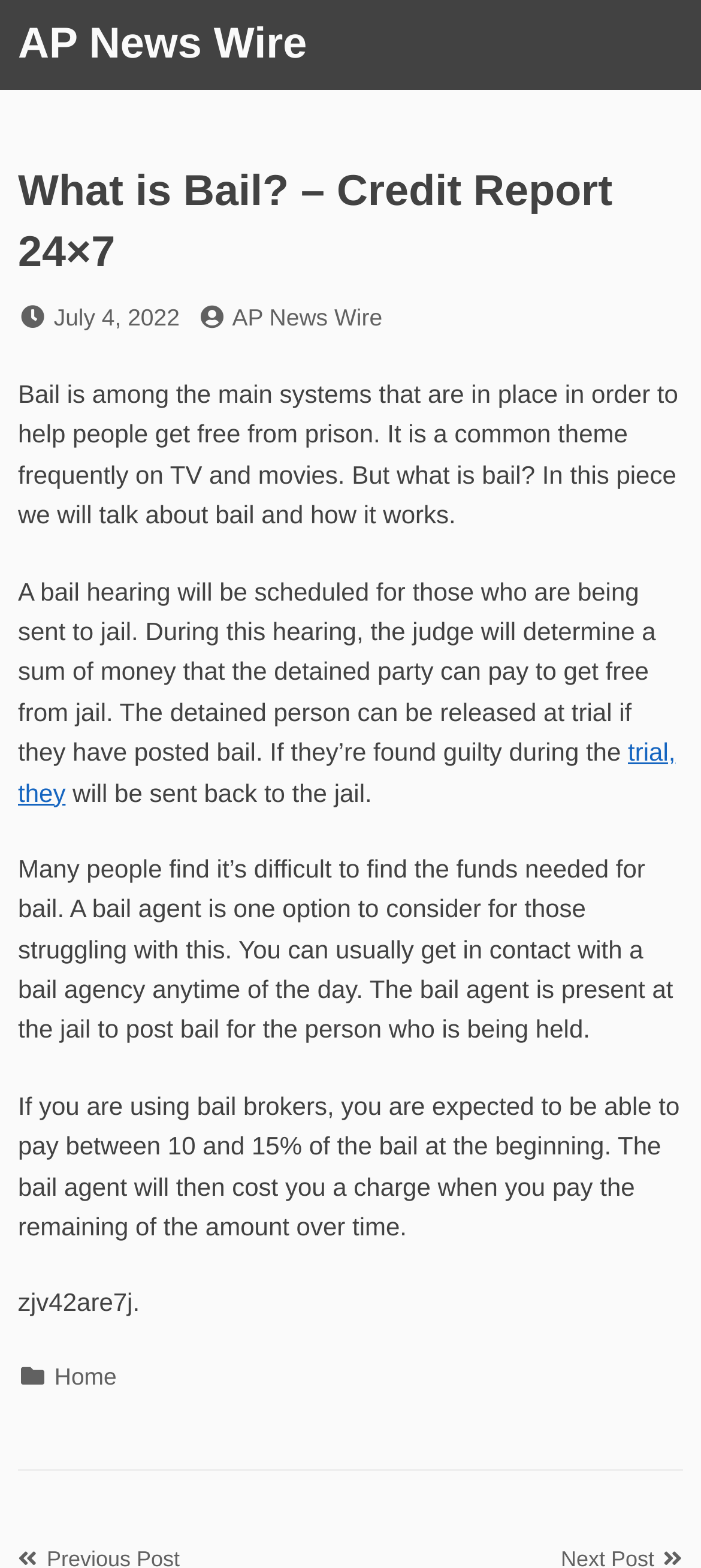Respond with a single word or phrase to the following question: What happens if the detained person is found guilty during the trial?

Sent back to jail